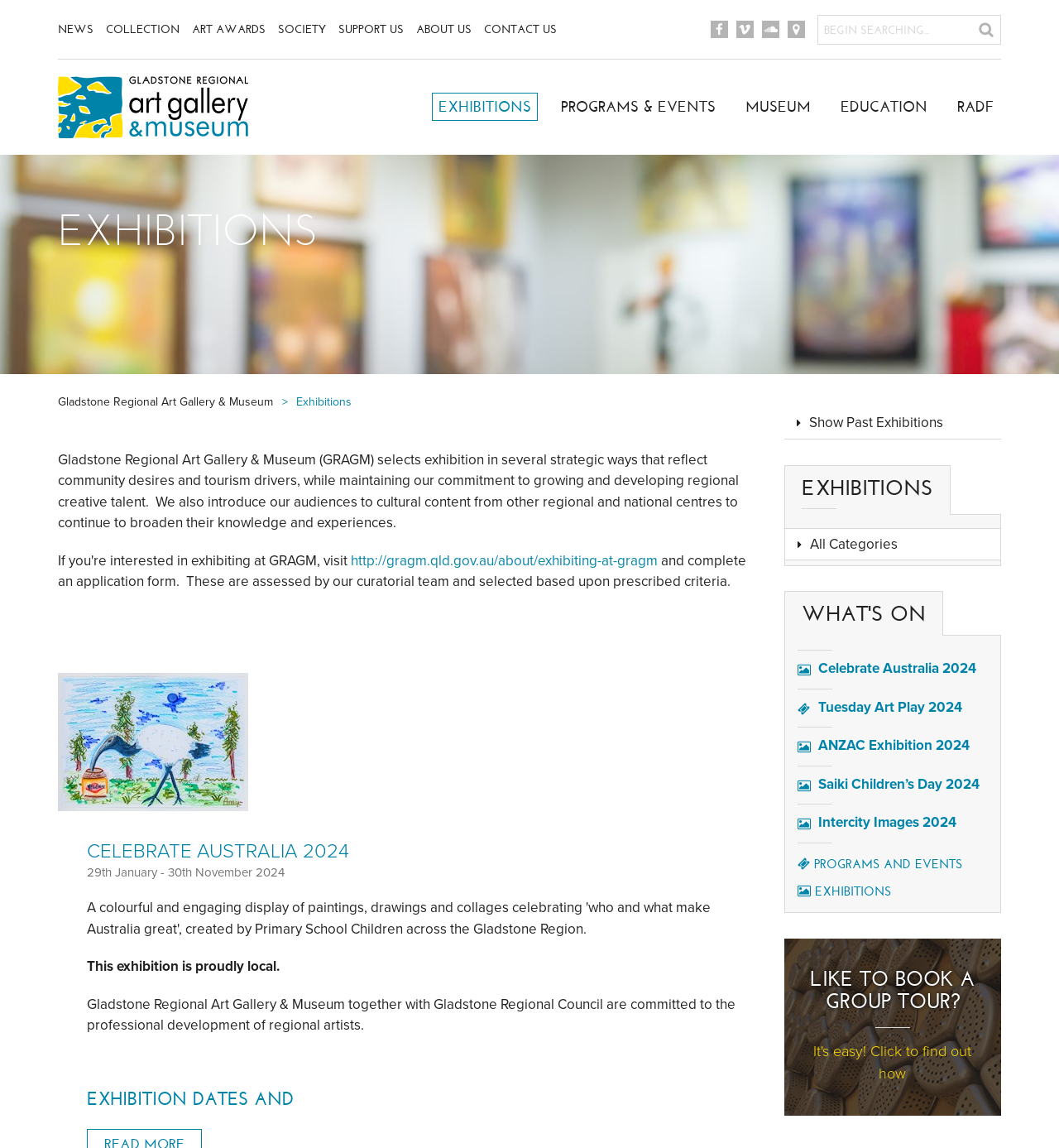Please answer the following question as detailed as possible based on the image: 
How many exhibitions are listed on the page?

I counted the exhibition links listed on the page, which are 'CELEBRATE AUSTRALIA 2024', 'Tuesday Art Play 2024', 'ANZAC Exhibition 2024', 'Saiki Children’s Day 2024', and 'Intercity Images 2024'. There are 5 exhibitions listed.